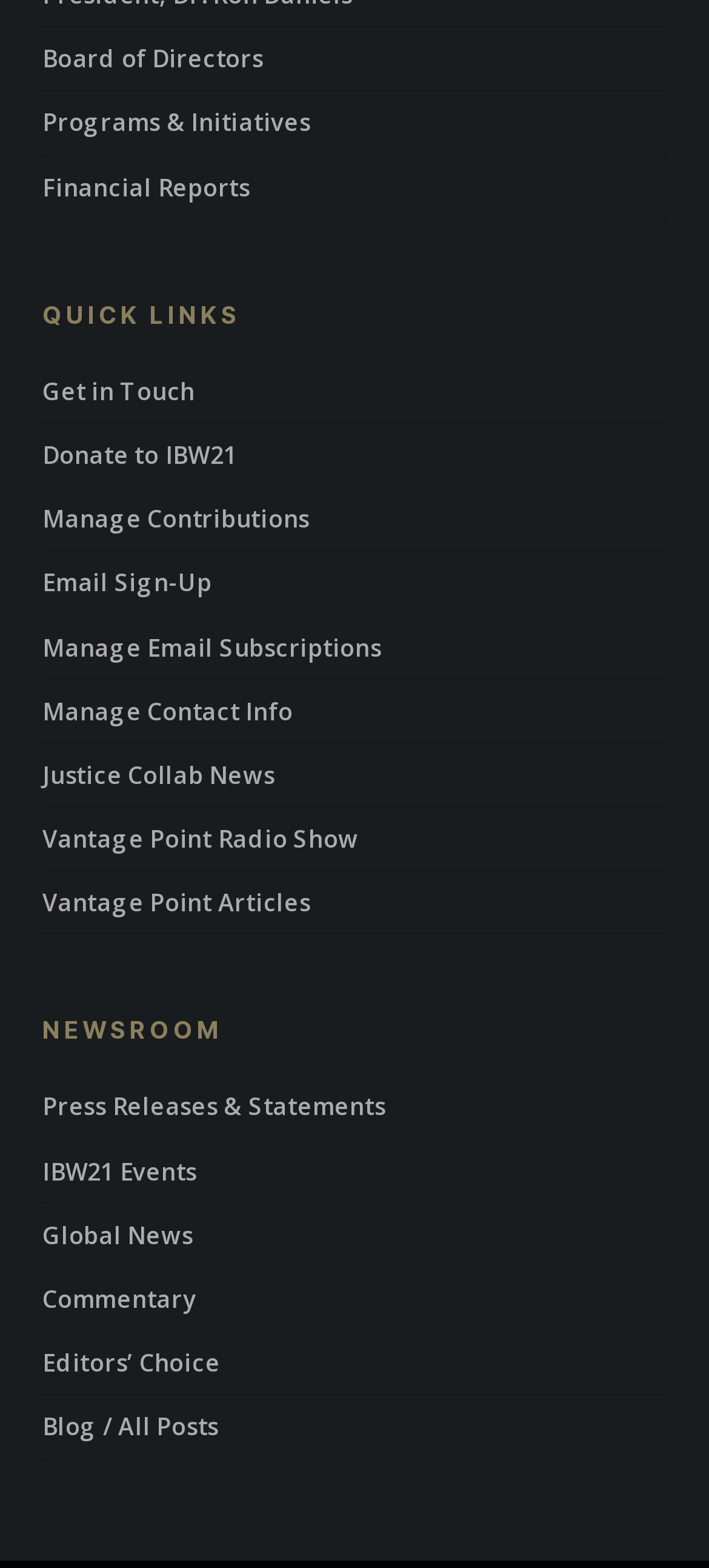How many headings are on the webpage?
Look at the screenshot and respond with one word or a short phrase.

2